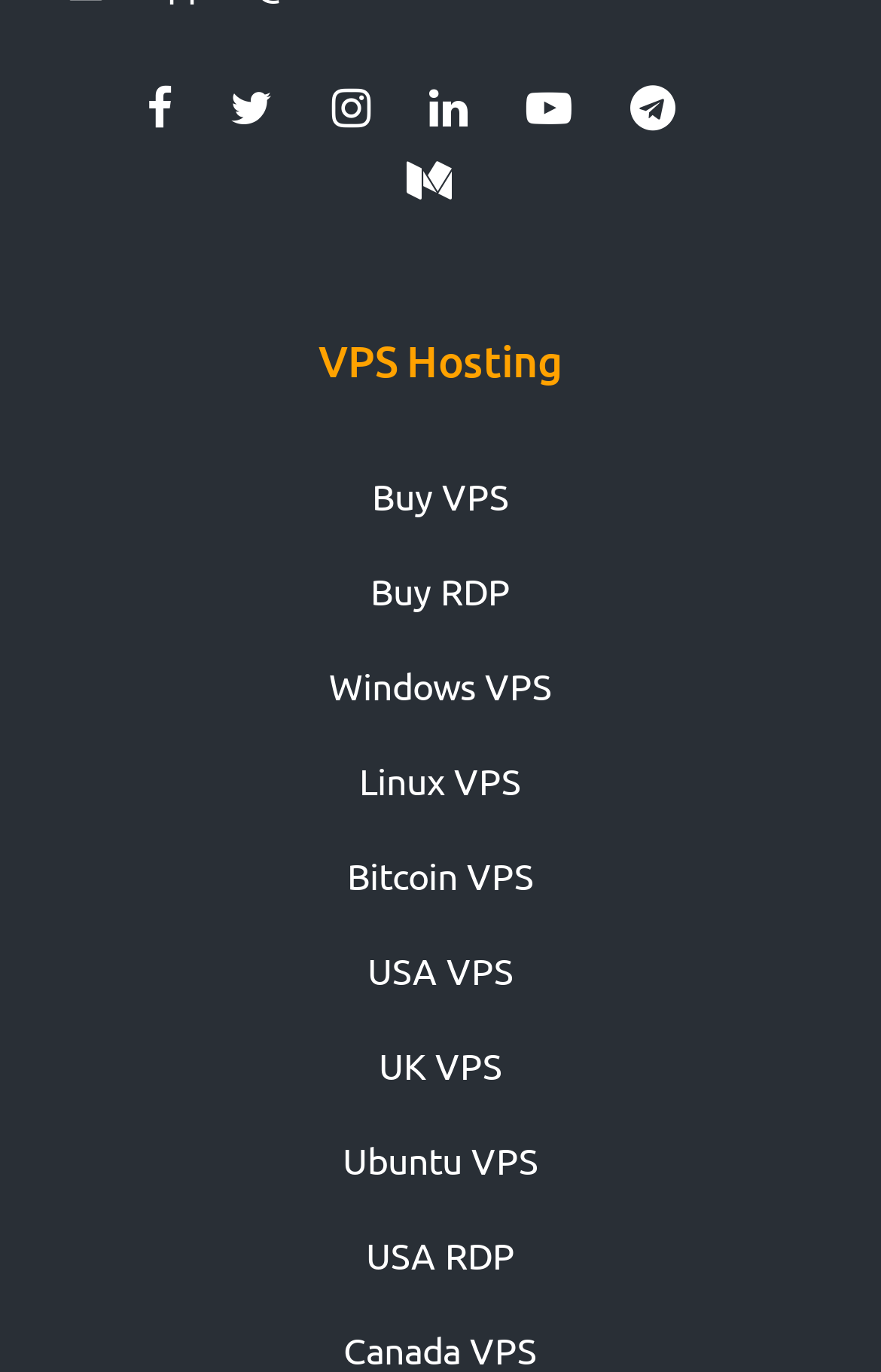Provide the bounding box coordinates, formatted as (top-left x, top-left y, bottom-right x, bottom-right y), with all values being floating point numbers between 0 and 1. Identify the bounding box of the UI element that matches the description: title="Telegram"

[0.715, 0.052, 0.833, 0.105]